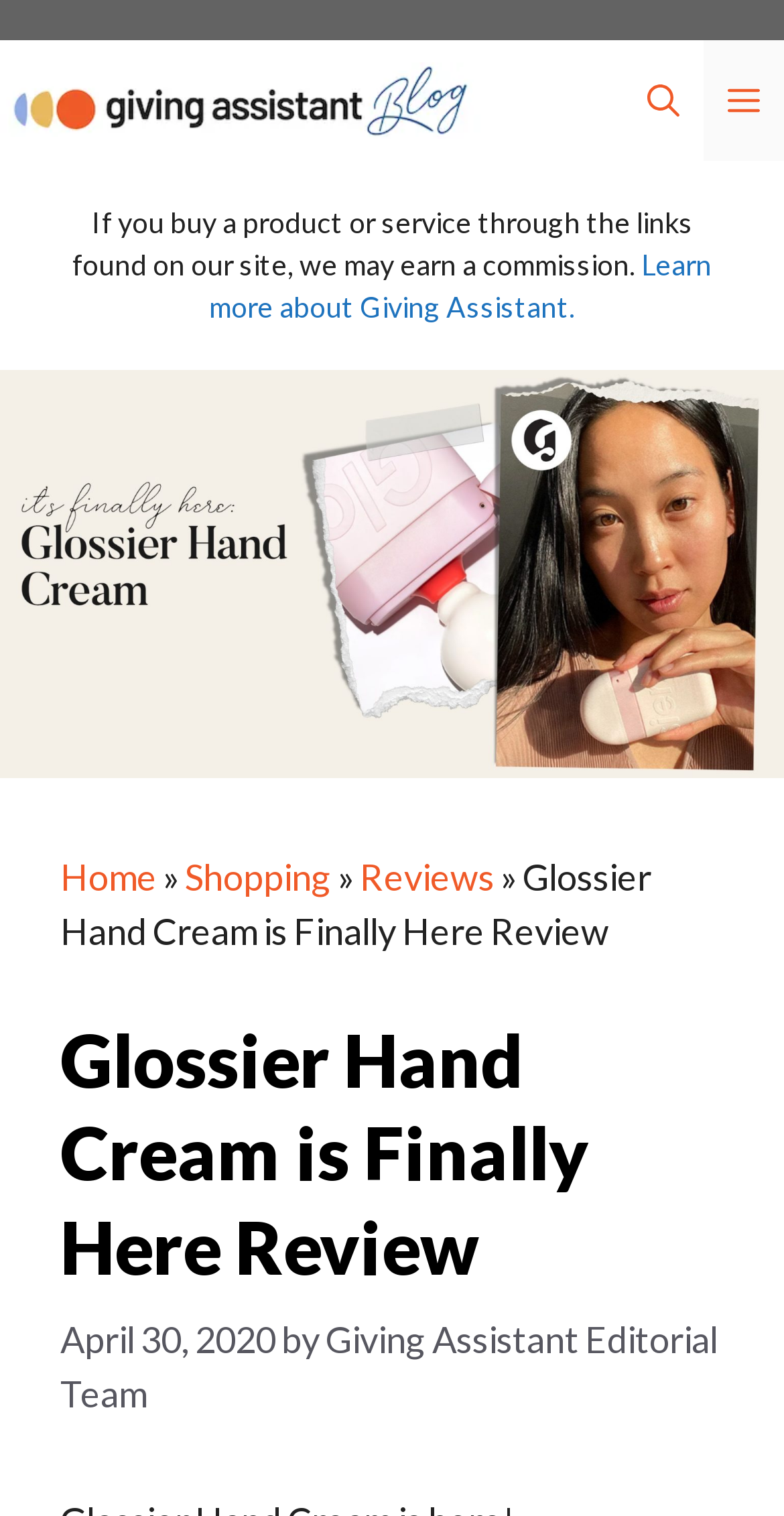Specify the bounding box coordinates (top-left x, top-left y, bottom-right x, bottom-right y) of the UI element in the screenshot that matches this description: title="显示图"

None